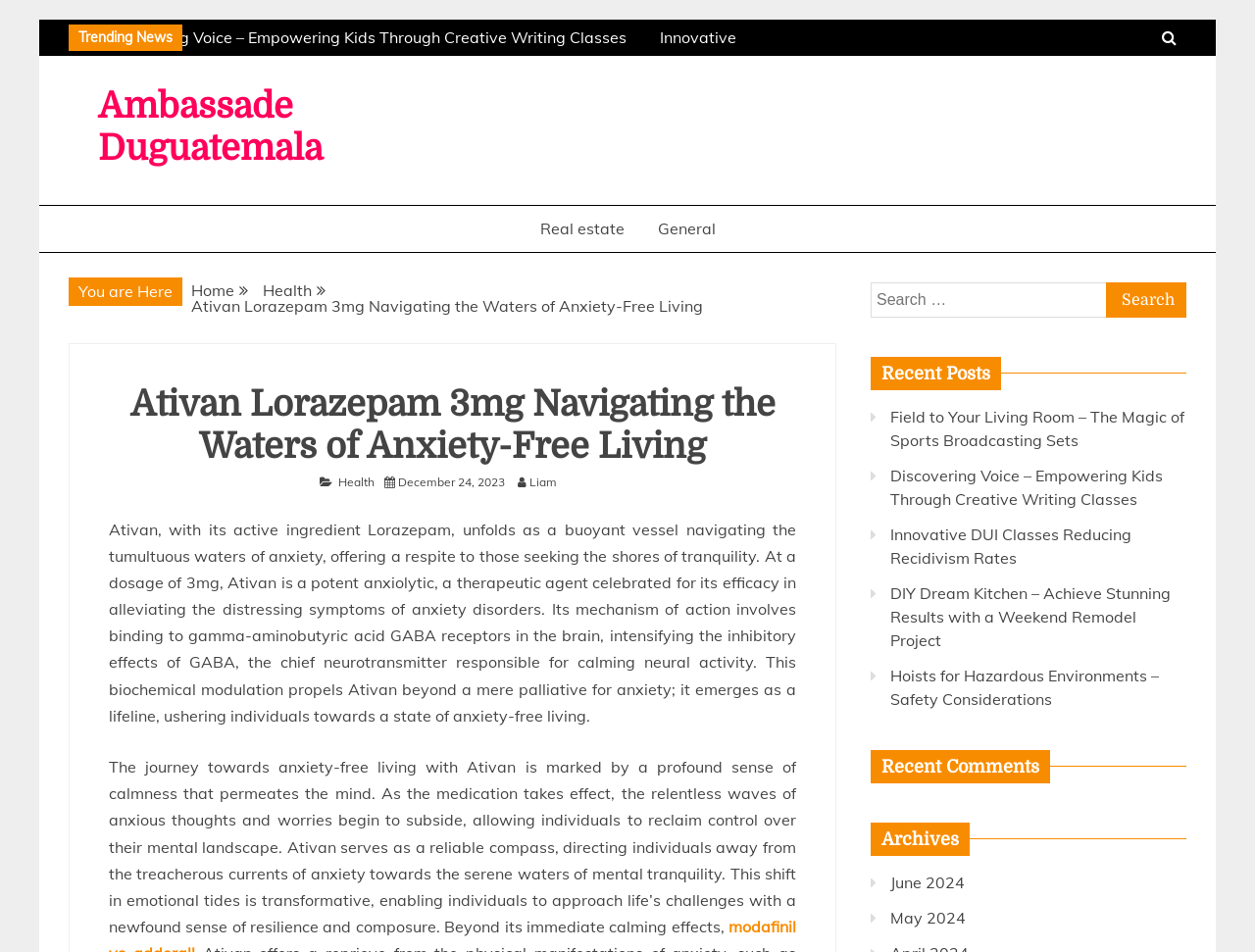Could you find the bounding box coordinates of the clickable area to complete this instruction: "Search for something"?

[0.694, 0.296, 0.945, 0.333]